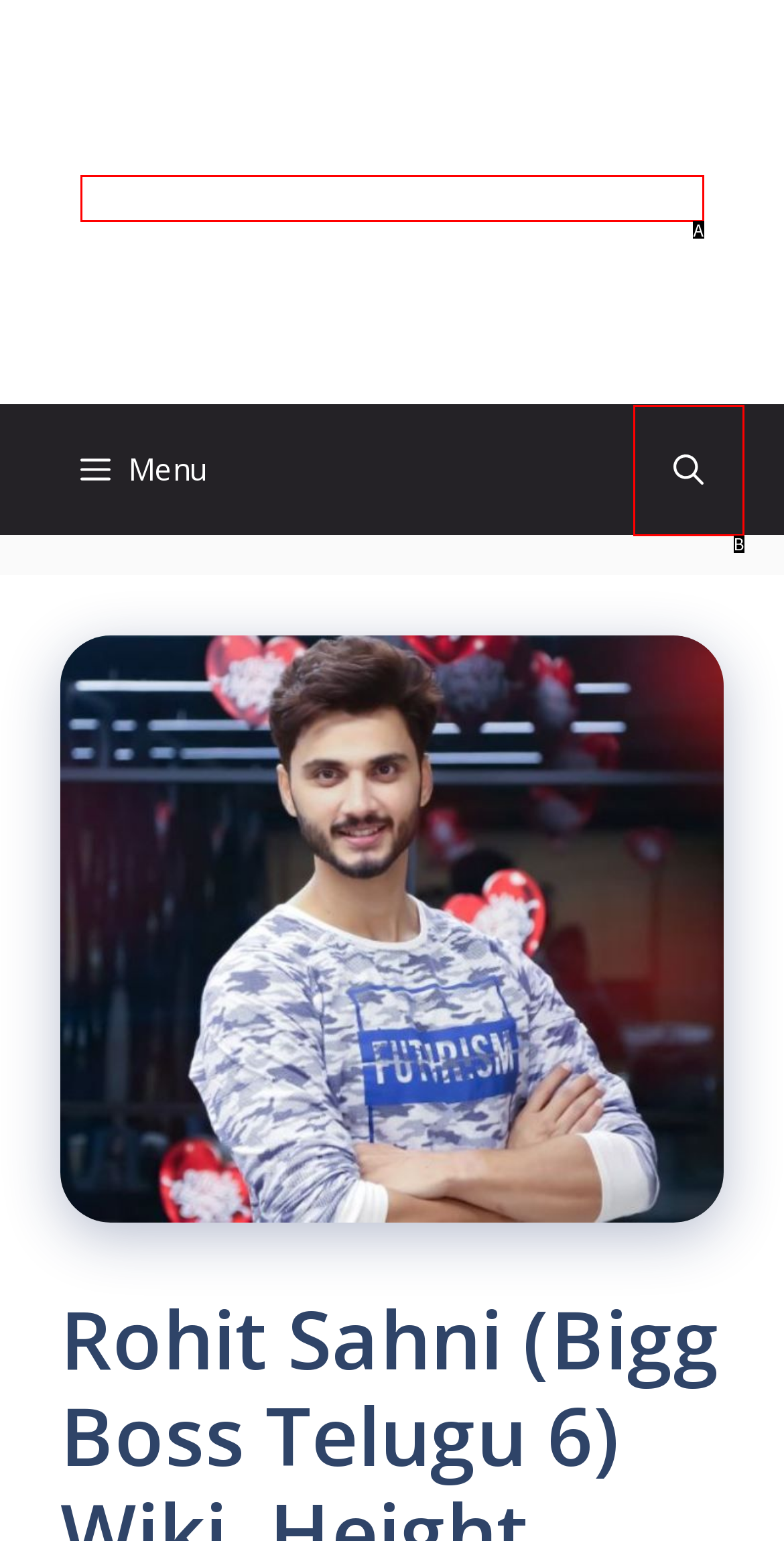Select the HTML element that corresponds to the description: aria-label="Open Search Bar"
Reply with the letter of the correct option from the given choices.

B